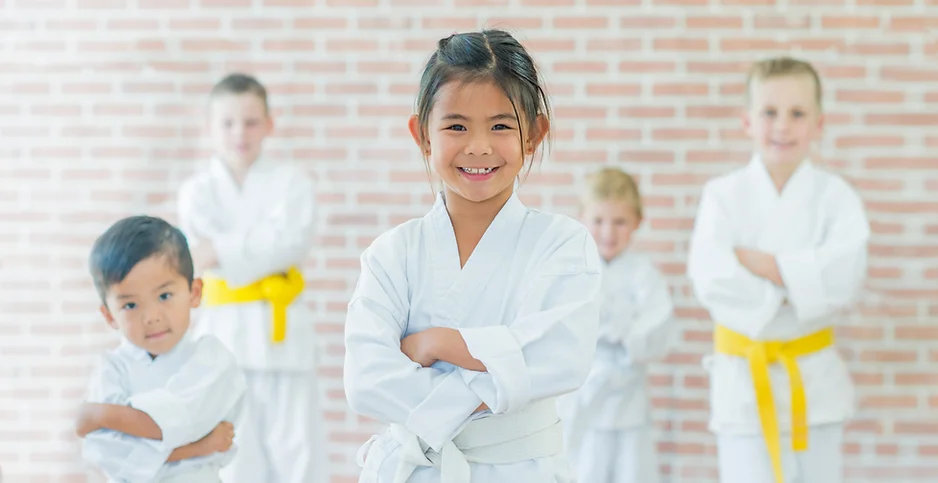Explain the image with as much detail as possible.

The image features a group of young martial artists, all dressed in traditional white jiu-jitsu gi uniforms. In the foreground, a smiling girl stands confidently with her arms crossed, showcasing her enthusiasm for the sport. Behind her, a diverse group of children, some wearing yellow belts, are positioned in a supportive manner, contributing to a sense of camaraderie and teamwork. The backdrop consists of a textured brick wall, adding a warm and inviting atmosphere to the scene. This captures the essence of how studying Brazilian Jiu-Jitsu promotes not only physical skills but also mental and social development in children, fostering self-confidence and mutual respect among peers.